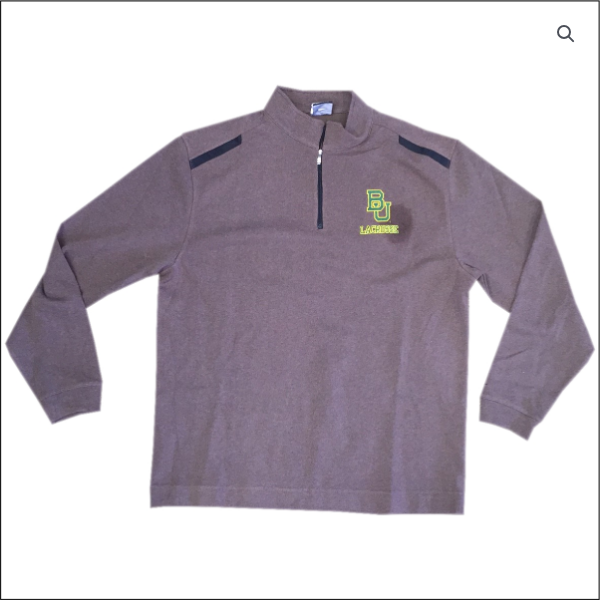Convey all the details present in the image.

This image showcases a stylish Nike Heather Cover-Up ideal for fans of Baylor Lacrosse. The garment features a half-zip collar that adds a touch of modern flair, combined with rib-knit cuffs for comfort and a snug fit. Prominently displayed on the left chest is an embroidered logo, featuring the letters "BU" alongside the word "LACROSSE," highlighted in vibrant yellow against the rich gray fabric. The shoulder detail sports contrasting dark accents, enhancing its sporty aesthetic. Crafted from a blend of materials designed to provide both style and functionality, this cover-up is suitable for casual wear or as part of a laid-back athletic outfit. Perfect for chilly game days or casual outings, it represents team spirit and comfort seamlessly.